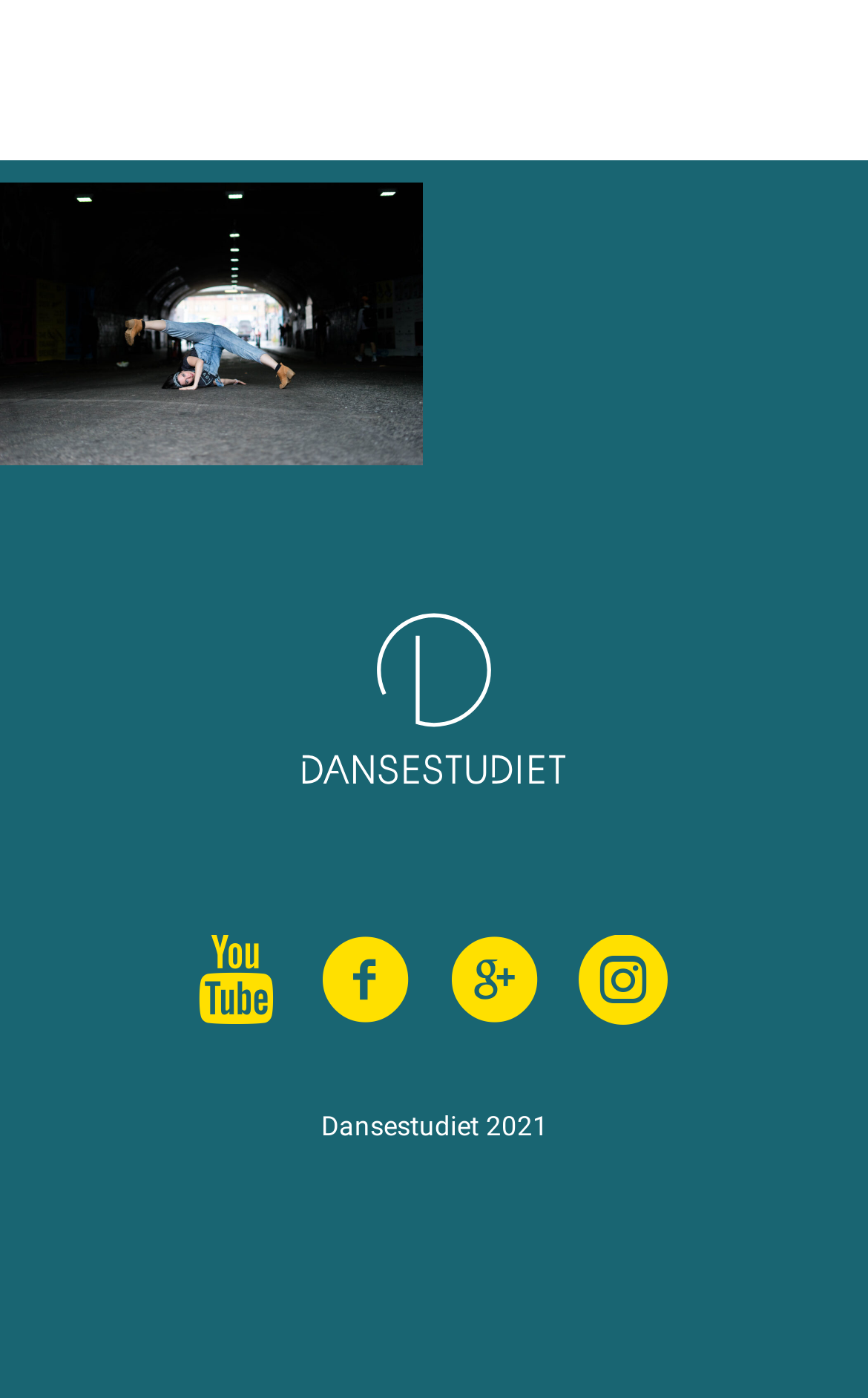Identify the bounding box of the HTML element described here: "title="Facebook"". Provide the coordinates as four float numbers between 0 and 1: [left, top, right, bottom].

[0.369, 0.669, 0.471, 0.733]